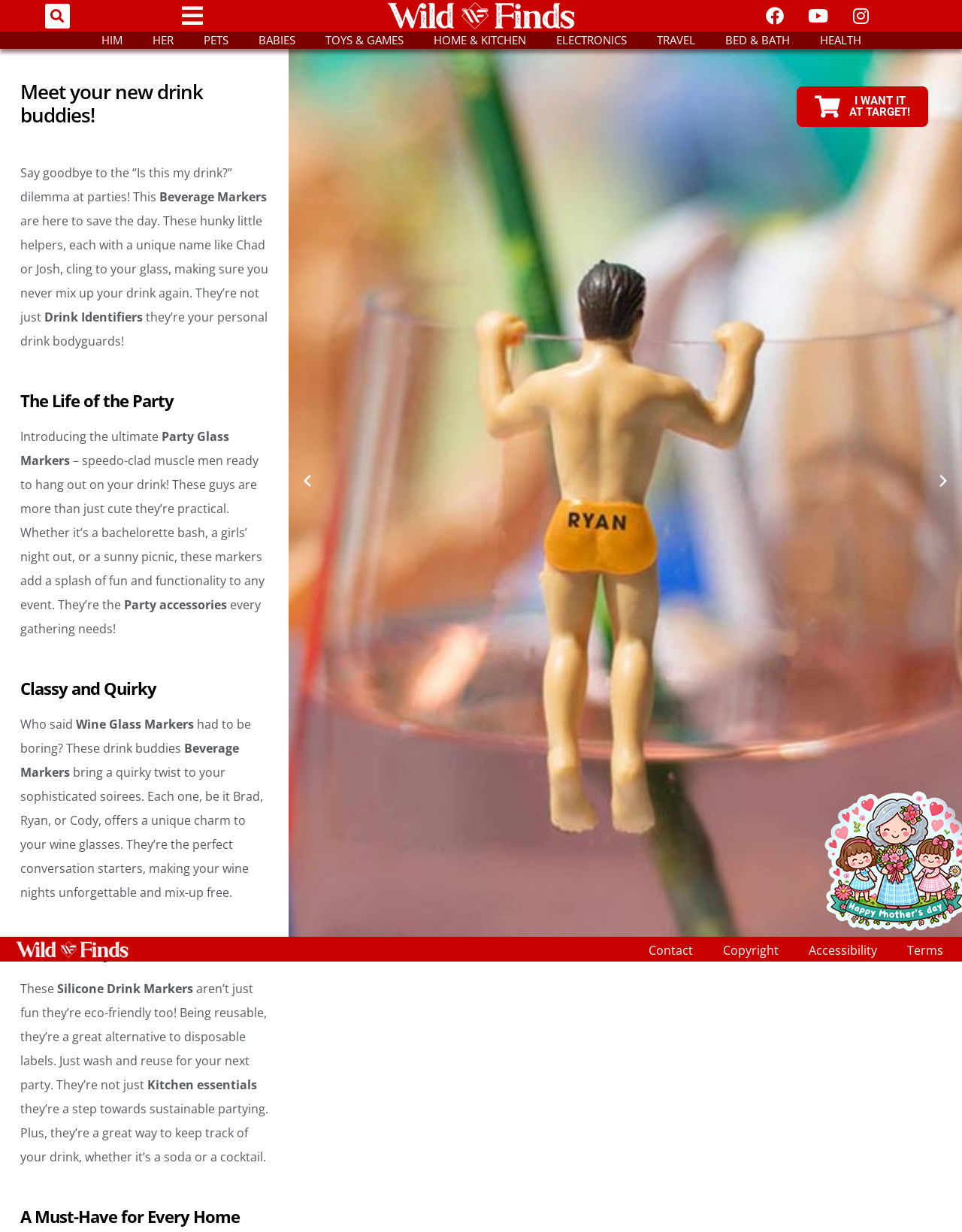Please specify the bounding box coordinates for the clickable region that will help you carry out the instruction: "View HIM products".

[0.089, 0.026, 0.143, 0.038]